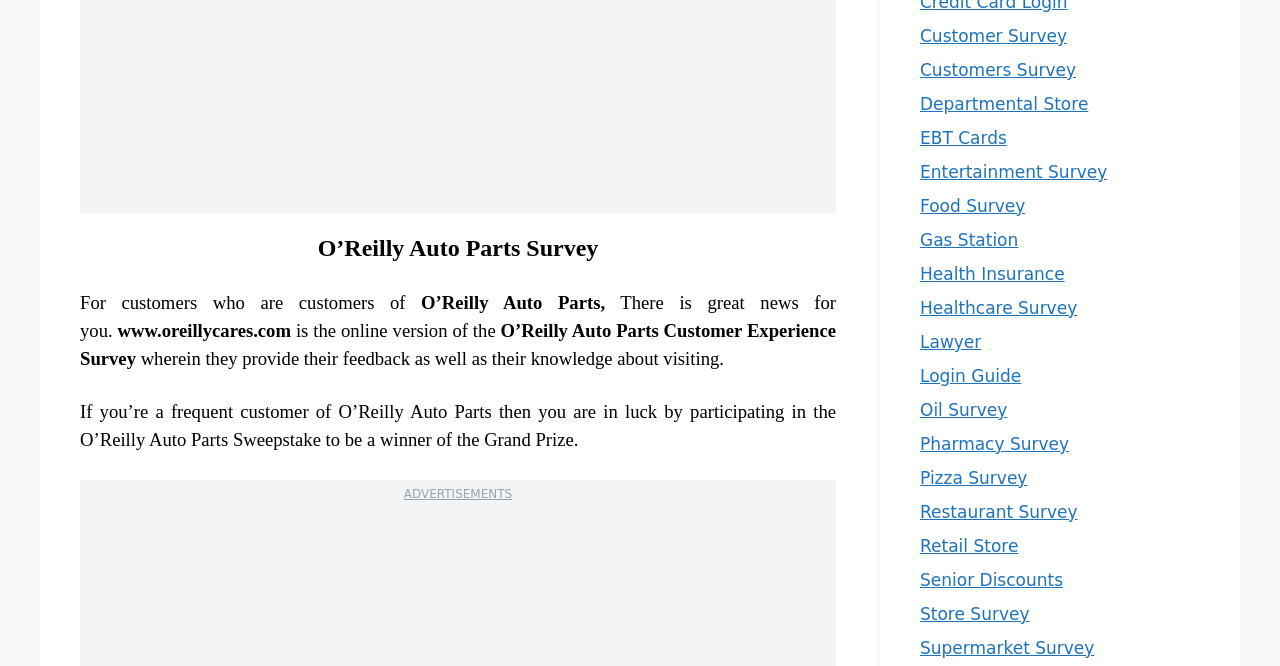Determine the bounding box for the UI element described here: "Store Survey".

[0.719, 0.907, 0.804, 0.937]